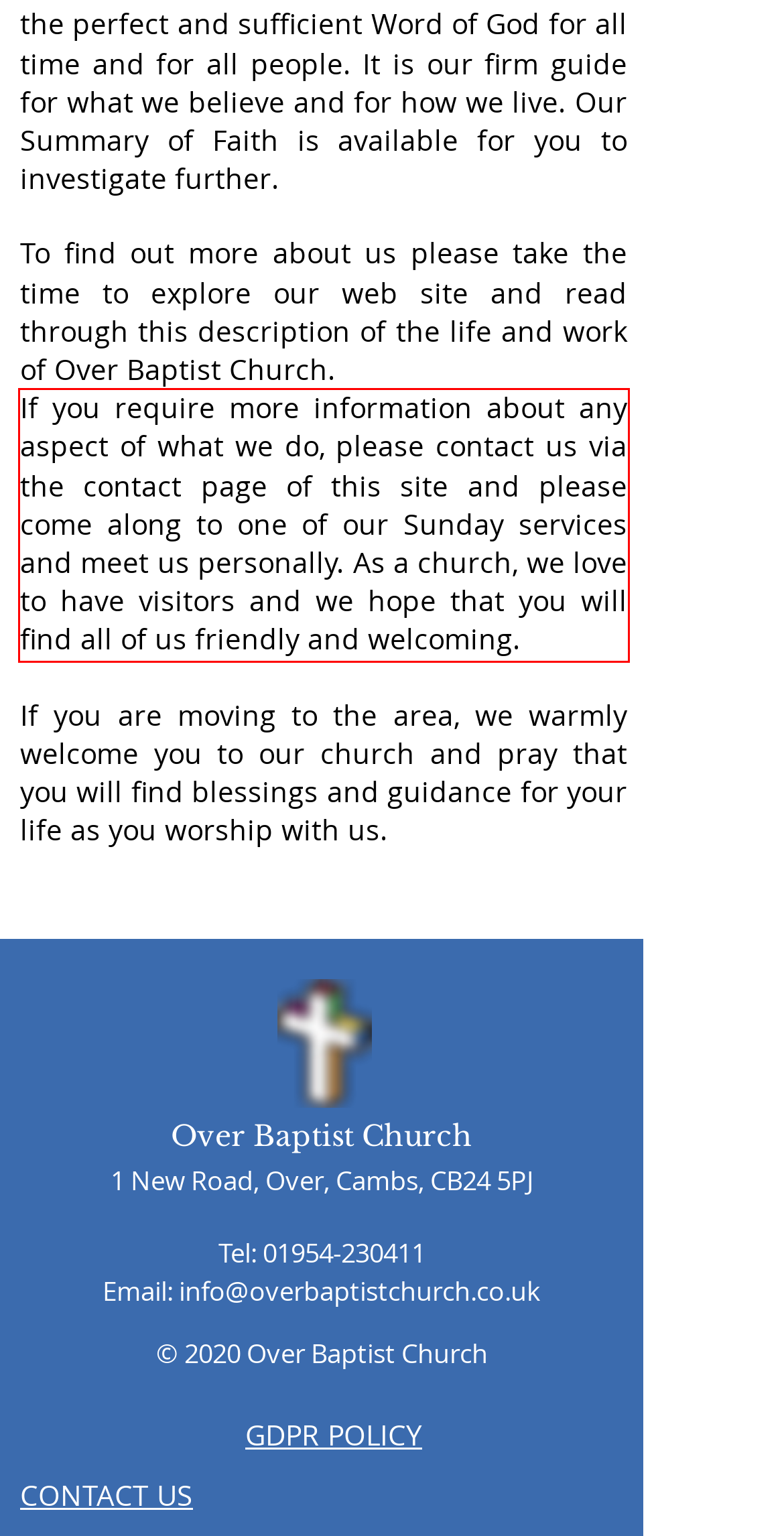Review the screenshot of the webpage and recognize the text inside the red rectangle bounding box. Provide the extracted text content.

If you require more information about any aspect of what we do, please contact us via the contact page of this site and please come along to one of our Sunday services and meet us personally. As a church, we love to have visitors and we hope that you will find all of us friendly and welcoming.